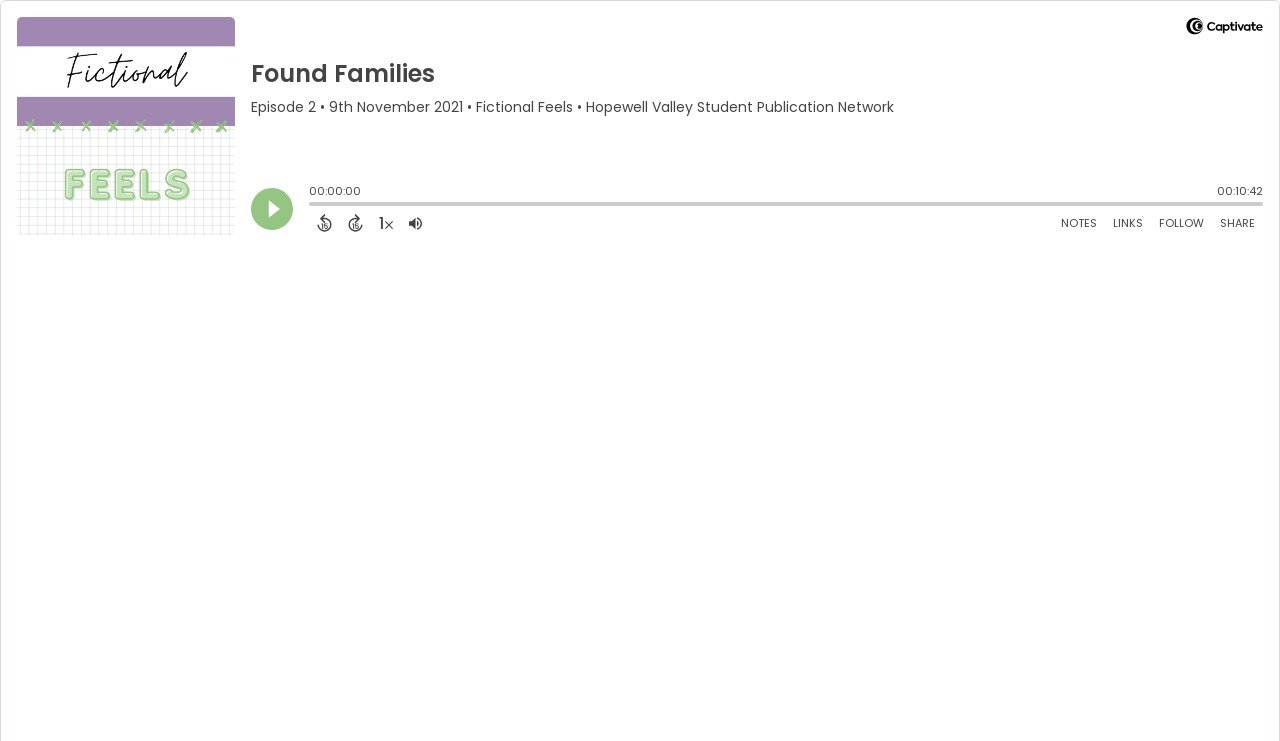Determine the bounding box coordinates of the clickable element to complete this instruction: "Share Episode". Provide the coordinates in the format of four float numbers between 0 and 1, [left, top, right, bottom].

[0.947, 0.285, 0.987, 0.317]